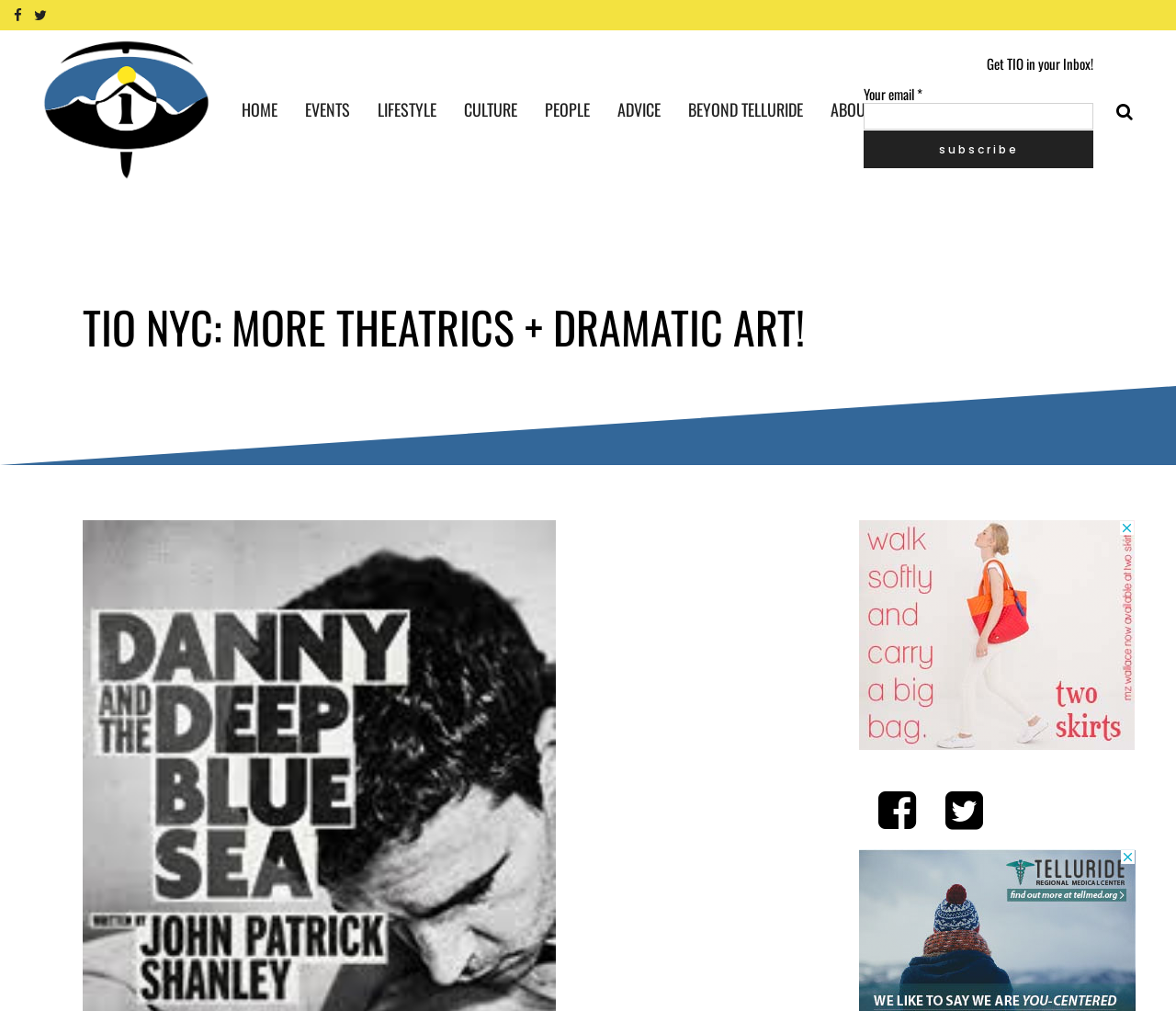Please specify the bounding box coordinates of the element that should be clicked to execute the given instruction: 'Click on the HOME link'. Ensure the coordinates are four float numbers between 0 and 1, expressed as [left, top, right, bottom].

[0.194, 0.03, 0.247, 0.187]